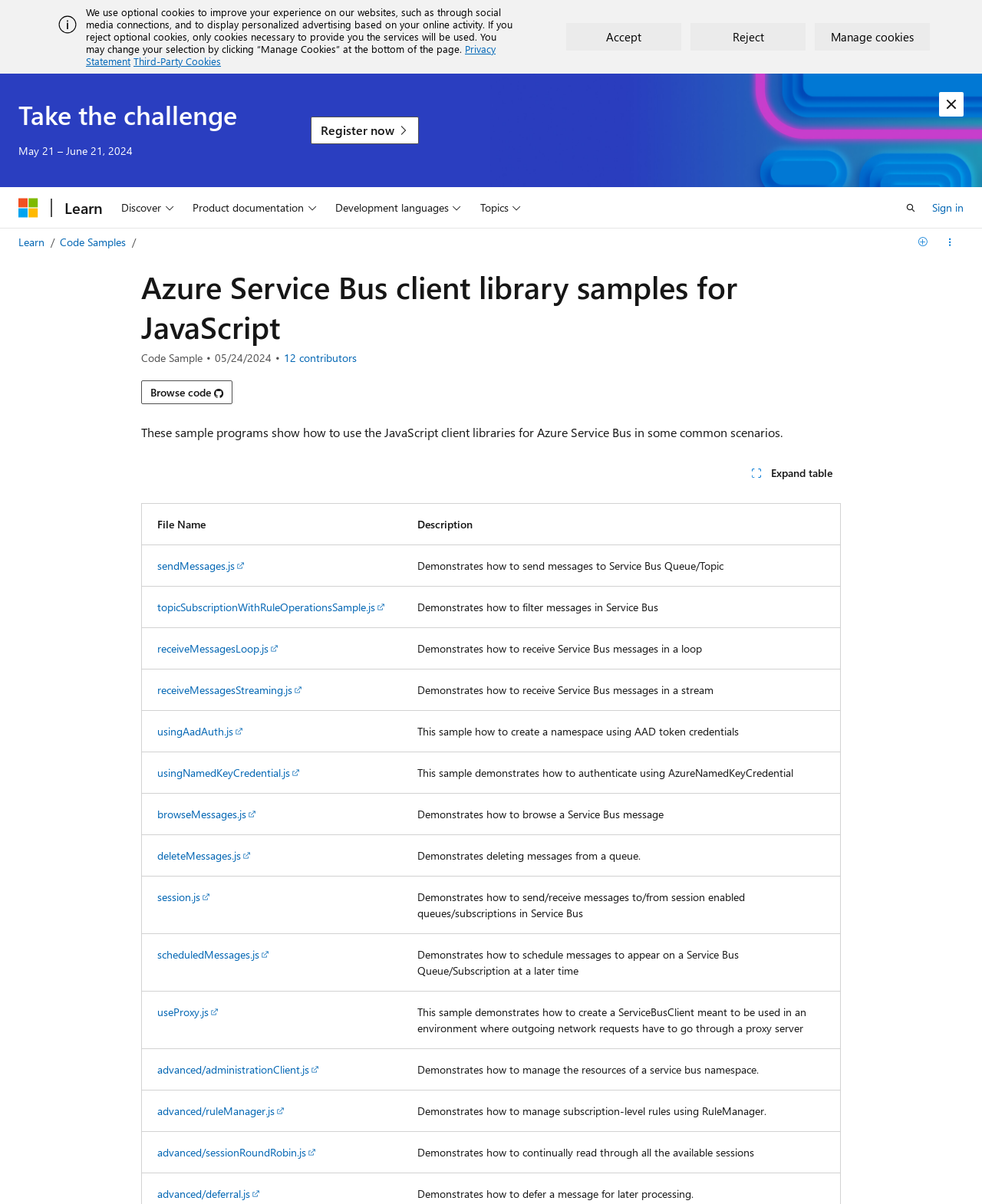Locate the bounding box coordinates of the element that needs to be clicked to carry out the instruction: "Register now". The coordinates should be given as four float numbers ranging from 0 to 1, i.e., [left, top, right, bottom].

[0.316, 0.097, 0.427, 0.12]